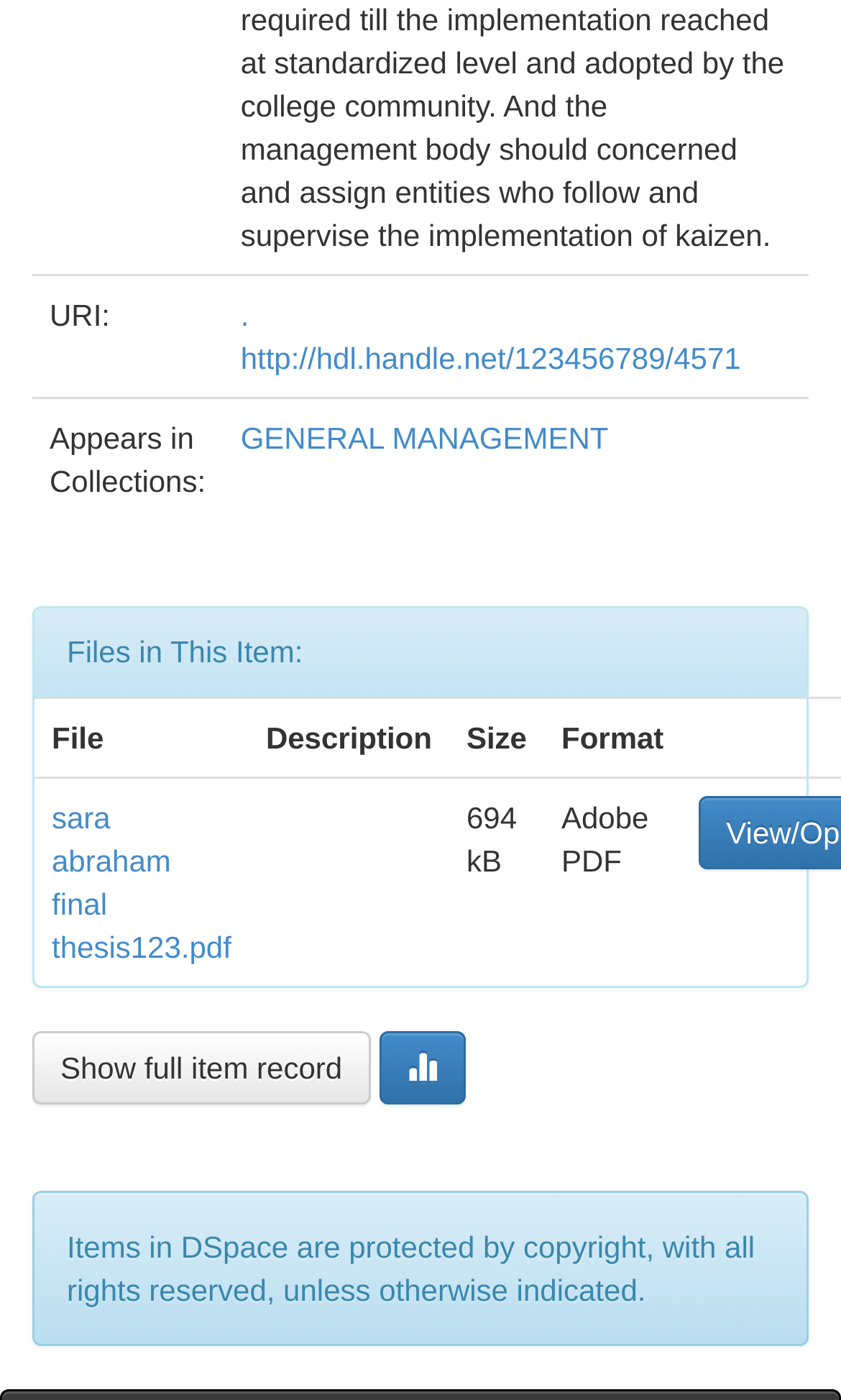What is the URI of the item?
Using the image as a reference, answer the question in detail.

The URI of the item can be found in the first row of the webpage, in the gridcell element that contains the text 'http://hdl.handle.net/123456789/4571'.